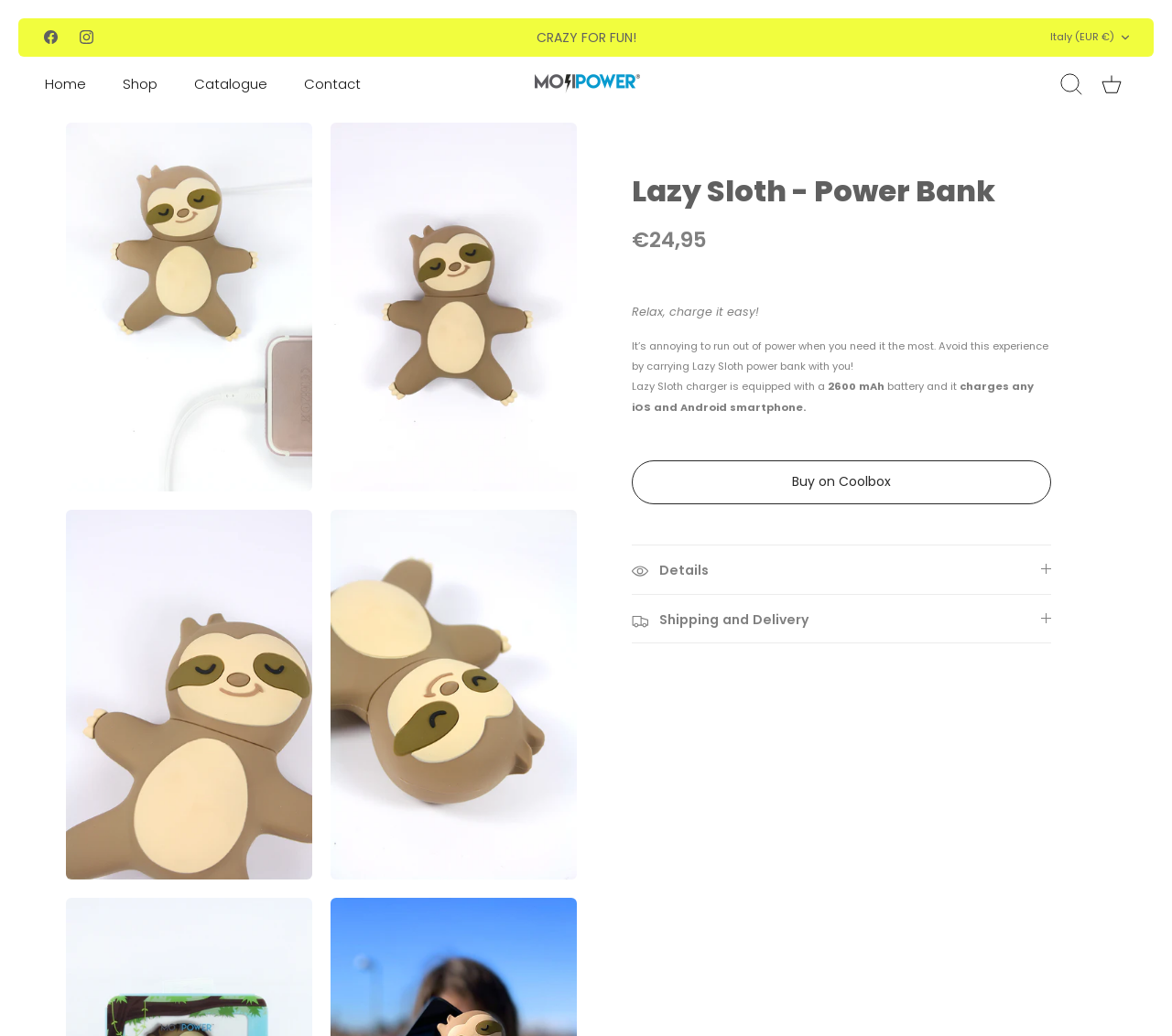Please give the bounding box coordinates of the area that should be clicked to fulfill the following instruction: "Learn about chin surgery". The coordinates should be in the format of four float numbers from 0 to 1, i.e., [left, top, right, bottom].

None